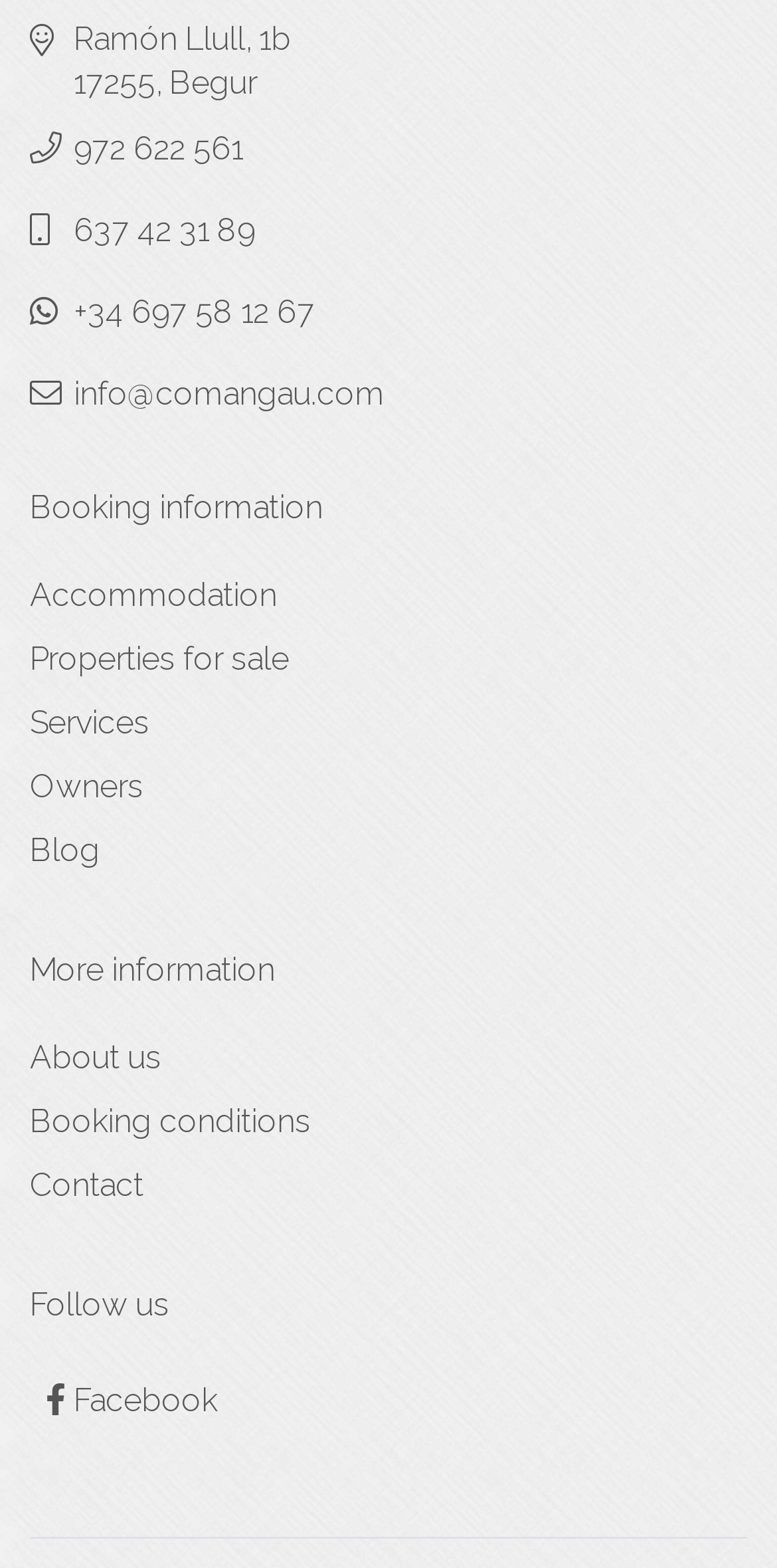Please find the bounding box coordinates of the element that you should click to achieve the following instruction: "Follow on Facebook". The coordinates should be presented as four float numbers between 0 and 1: [left, top, right, bottom].

[0.038, 0.868, 0.962, 0.919]